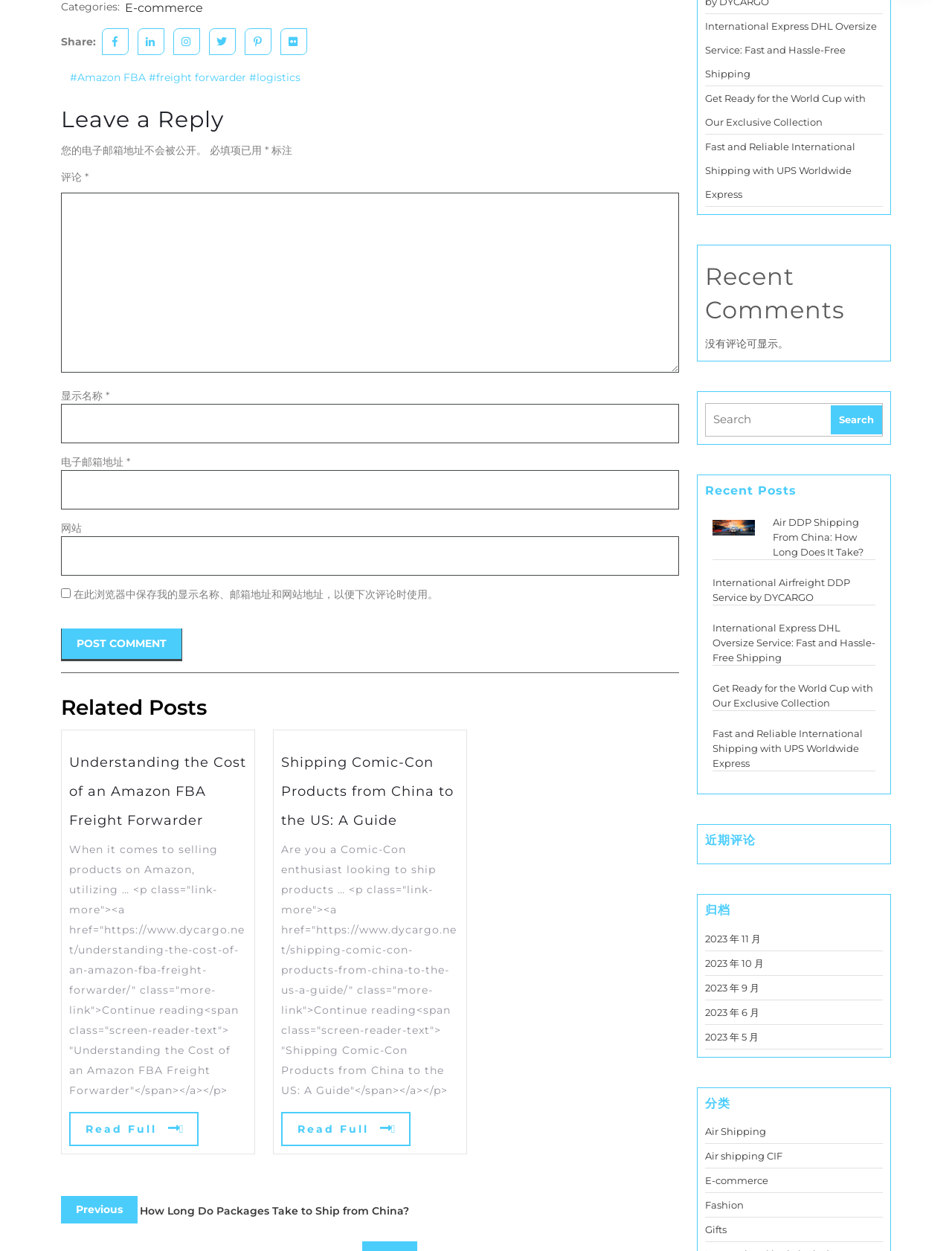Please provide a detailed answer to the question below by examining the image:
What is the category of the link 'Air DDP Shipping From China: How Long Does It Take?'?

The link 'Air DDP Shipping From China: How Long Does It Take?' is located in the 'Recent Posts' section, and its title suggests that it is related to air shipping. This is further supported by the fact that 'Air Shipping' is one of the categories listed in the webpage.